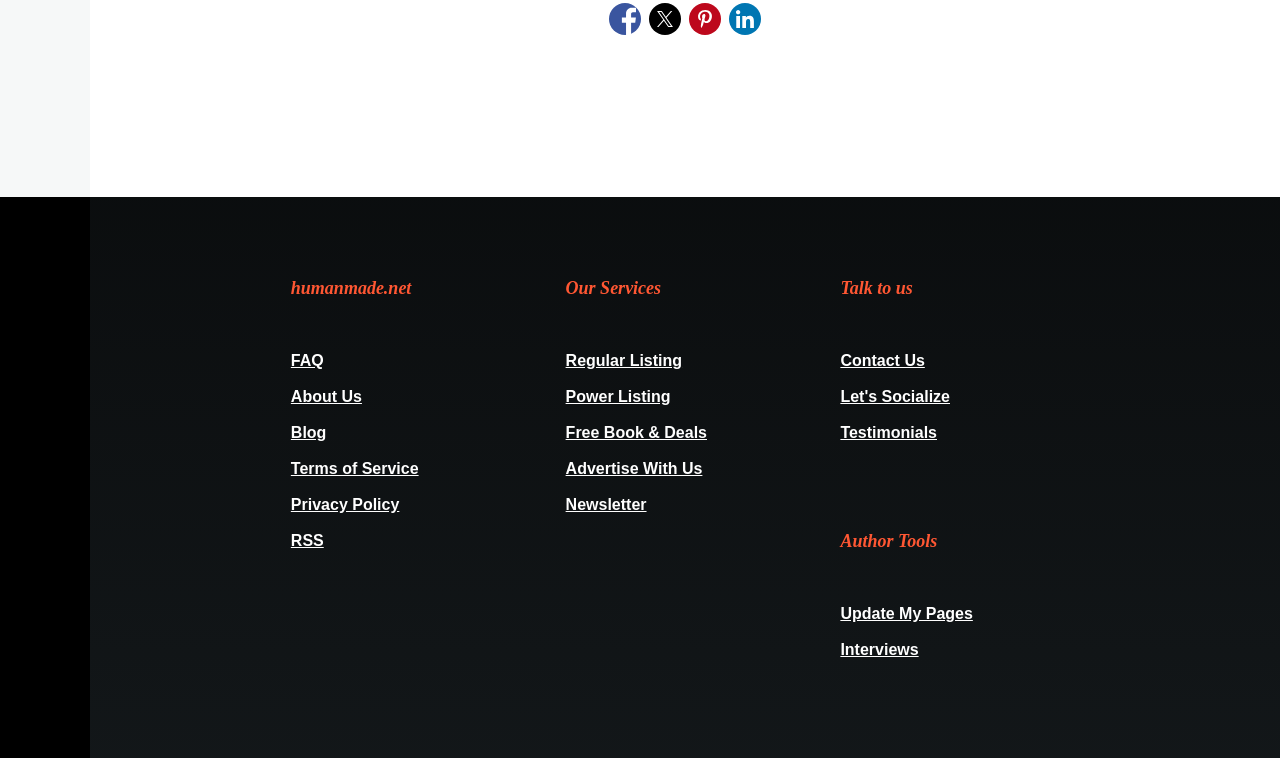Please provide a comprehensive answer to the question below using the information from the image: What are the social media platforms available for sharing?

The social media platforms available for sharing can be found in the top-right section of the webpage, where there are four link elements with images, each representing a different social media platform, namely Facebook, X, Pinterest, and Linkedin.